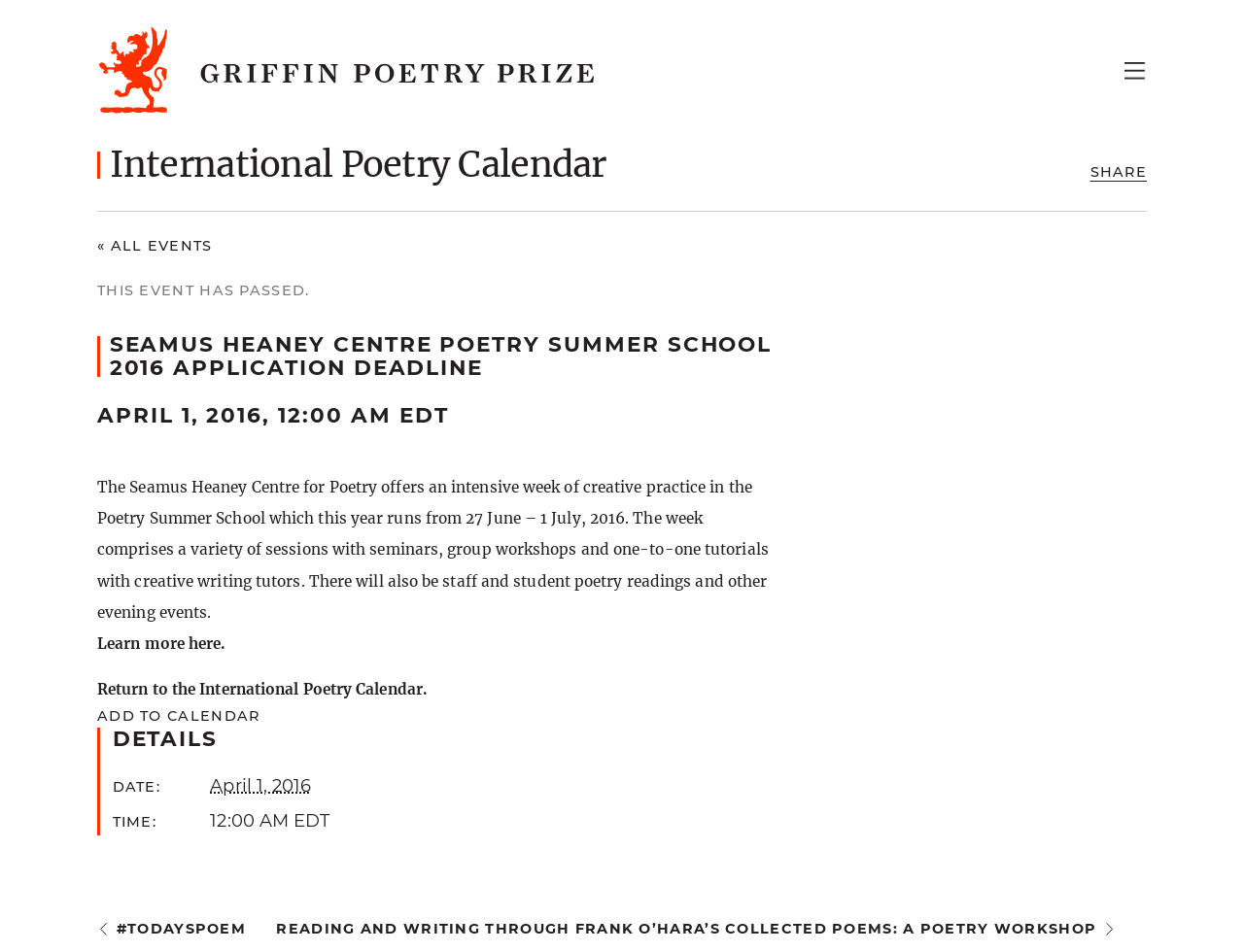Please locate the bounding box coordinates of the element that should be clicked to complete the given instruction: "Learn more about the Poetry Summer School".

[0.078, 0.666, 0.181, 0.686]